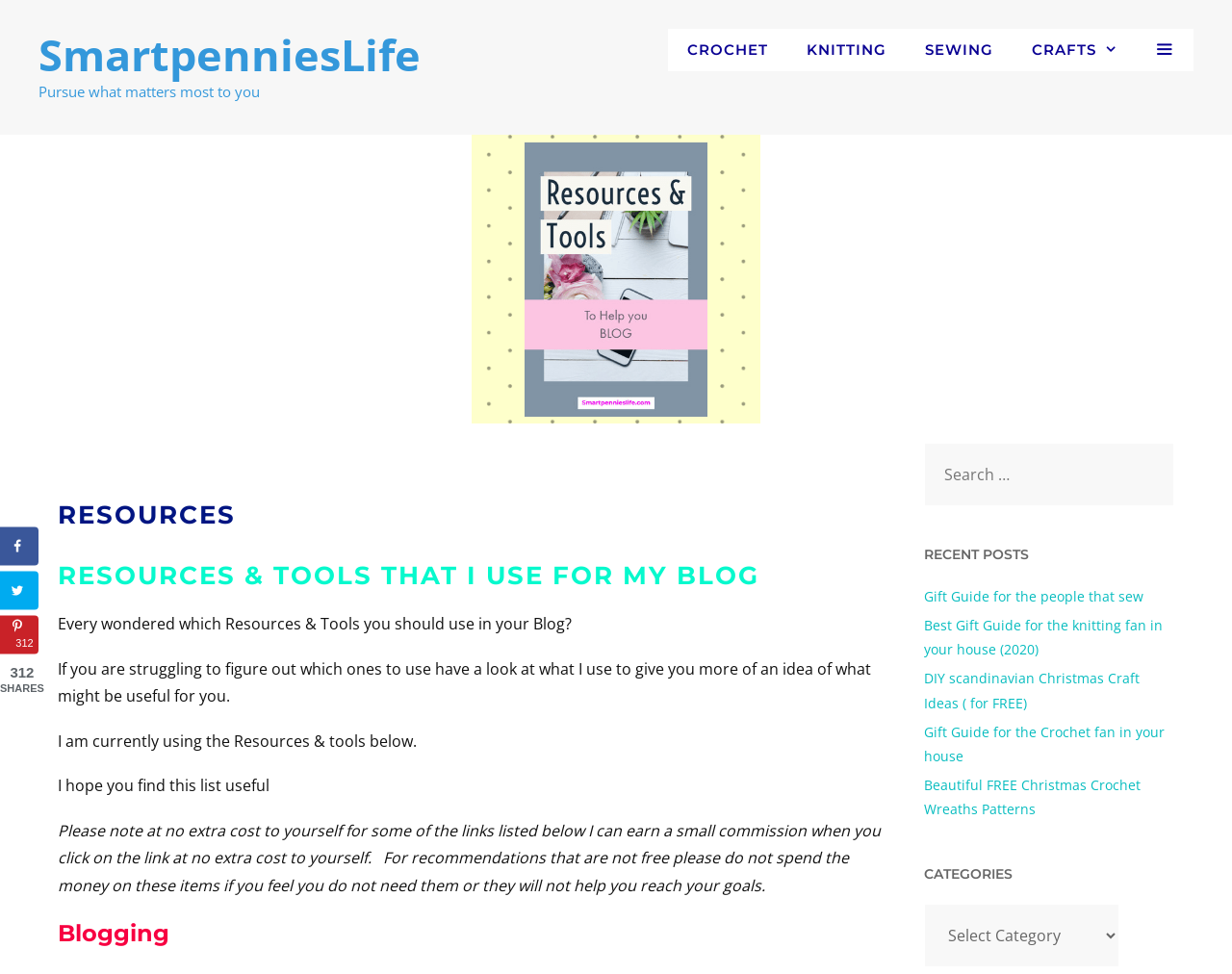Determine the bounding box for the UI element described here: "Elsevier - Digital Commons".

None